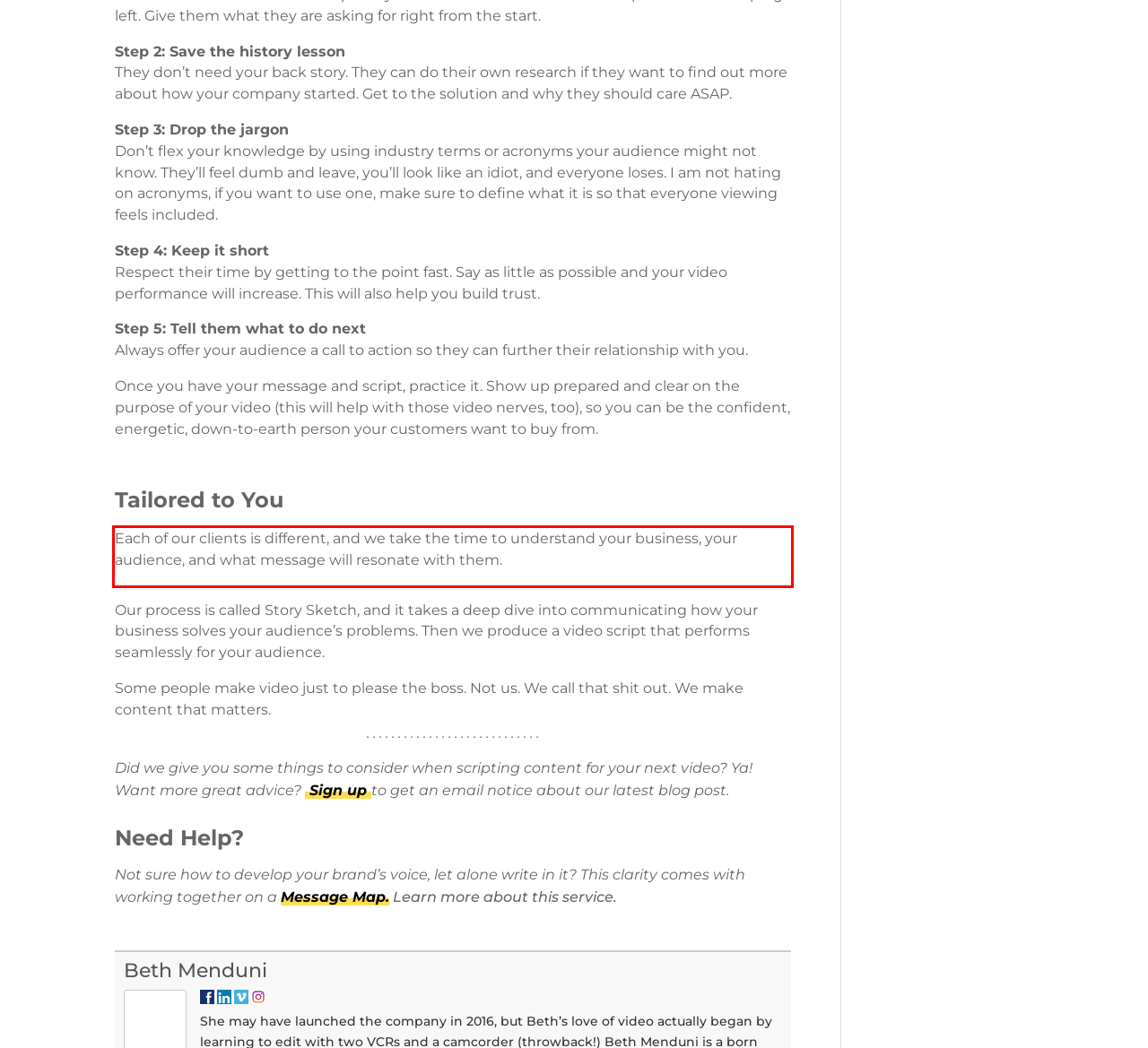Please identify the text within the red rectangular bounding box in the provided webpage screenshot.

Each of our clients is different, and we take the time to understand your business, your audience, and what message will resonate with them.